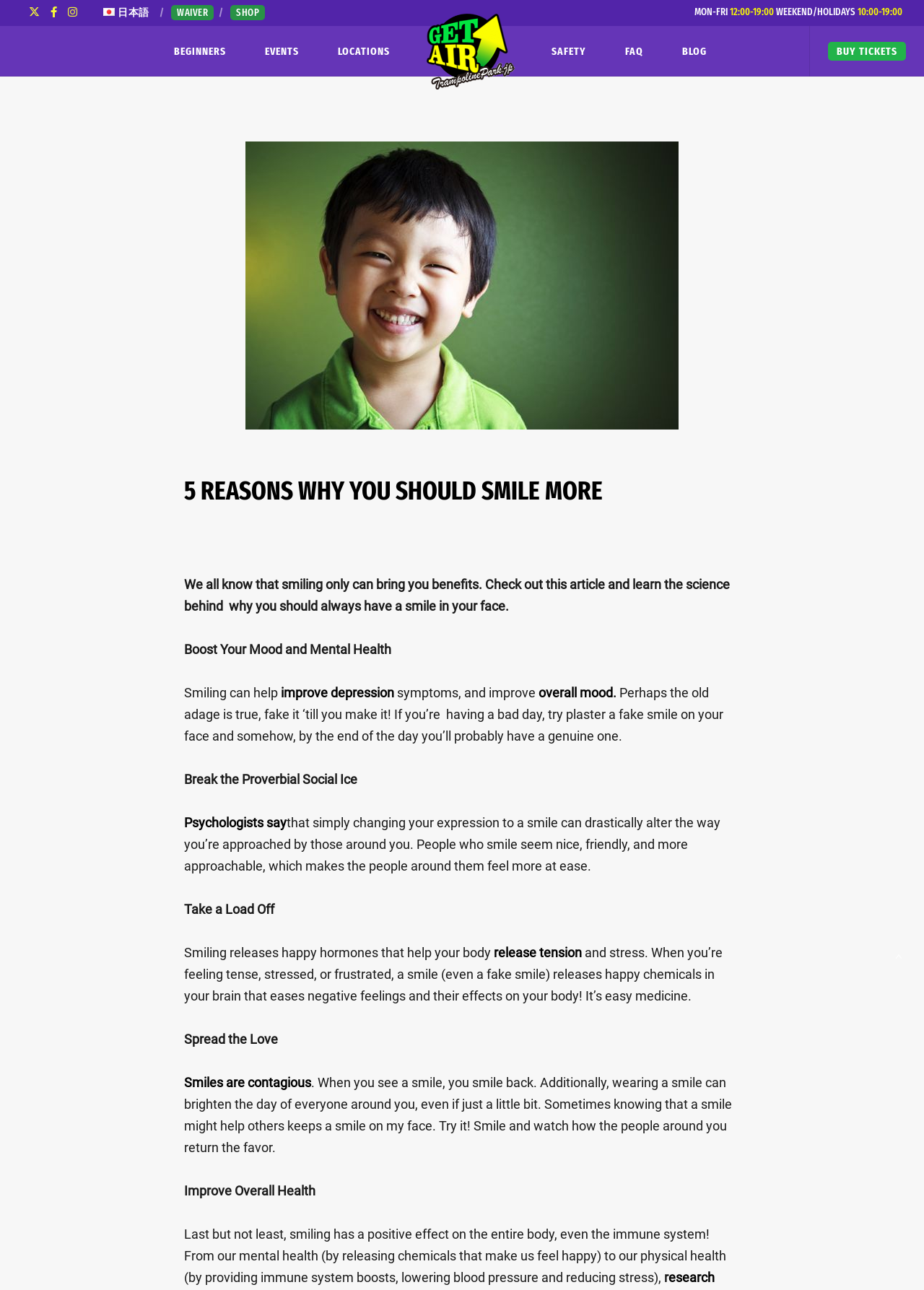What is the operating hour on weekends?
Please provide a single word or phrase as your answer based on the screenshot.

10:00-19:00